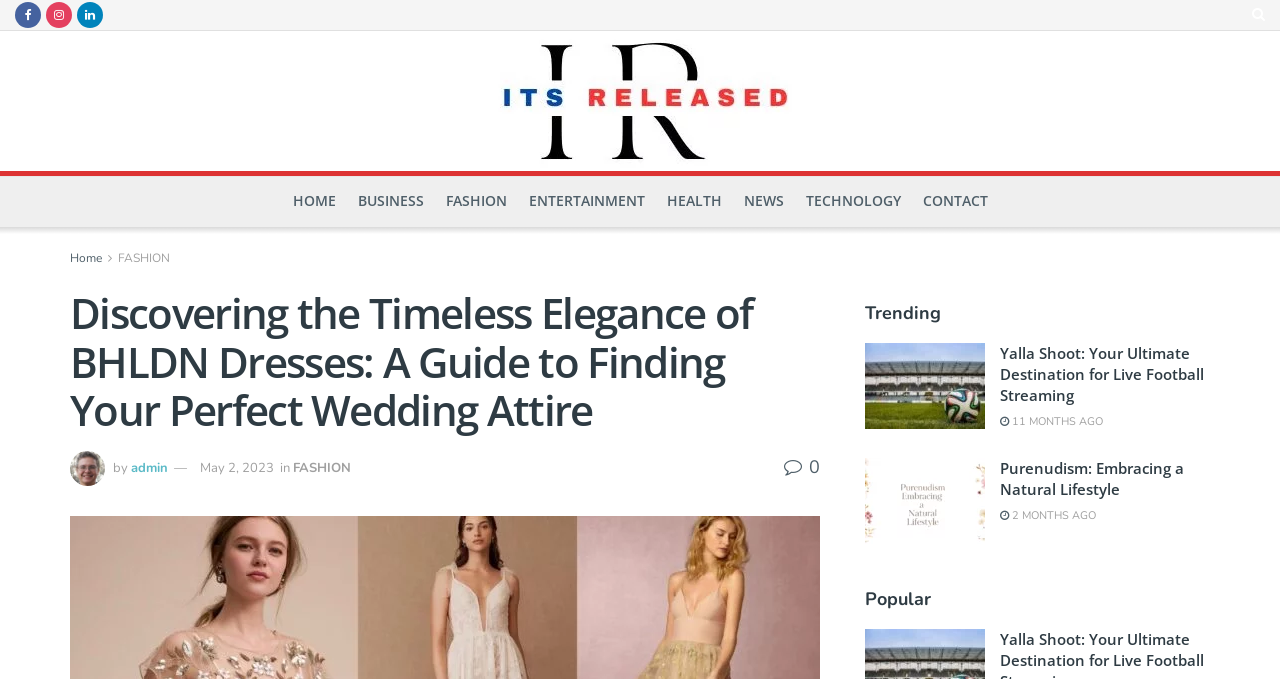How many articles are in the 'Trending' section?
Answer the question with as much detail as you can, using the image as a reference.

I examined the 'Trending' section and found two articles, one with the title 'Yalla Shoot: Your Ultimate Destination for Live Football Streaming' and another with the title 'Purenudism: Embracing a Natural Lifestyle'.